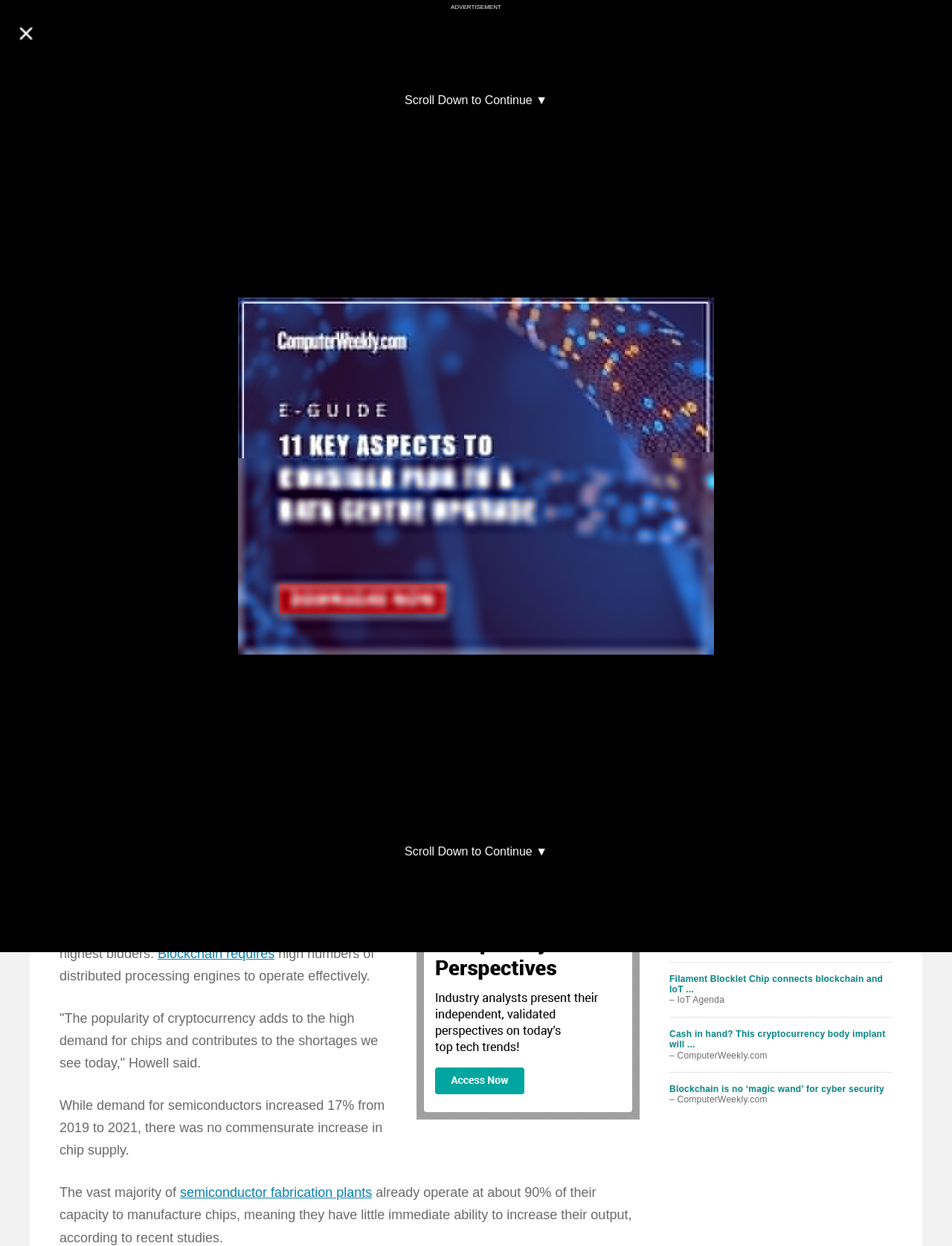Answer succinctly with a single word or phrase:
Who wrote the article?

Alan R. Earls